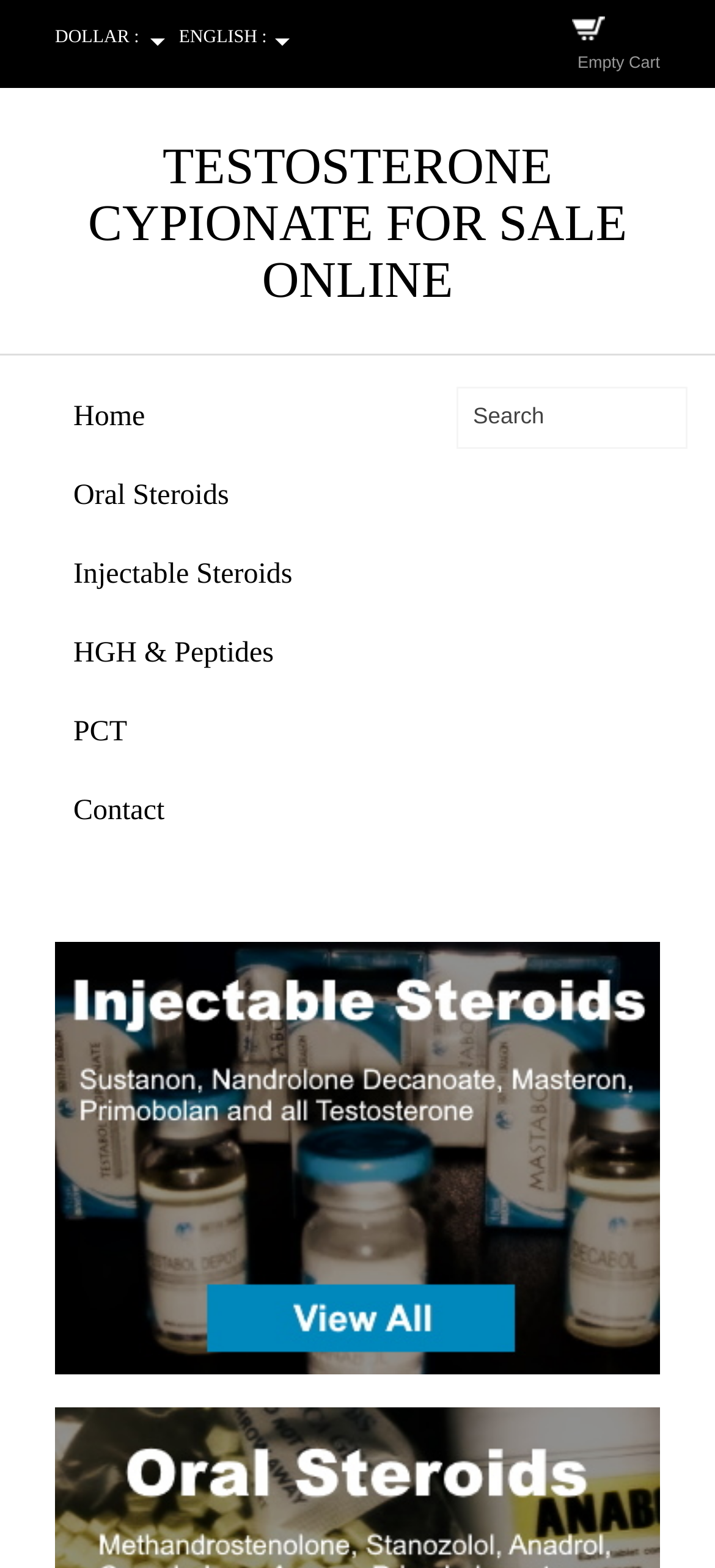What is the purpose of the button next to the search box?
Using the image as a reference, give a one-word or short phrase answer.

Search button